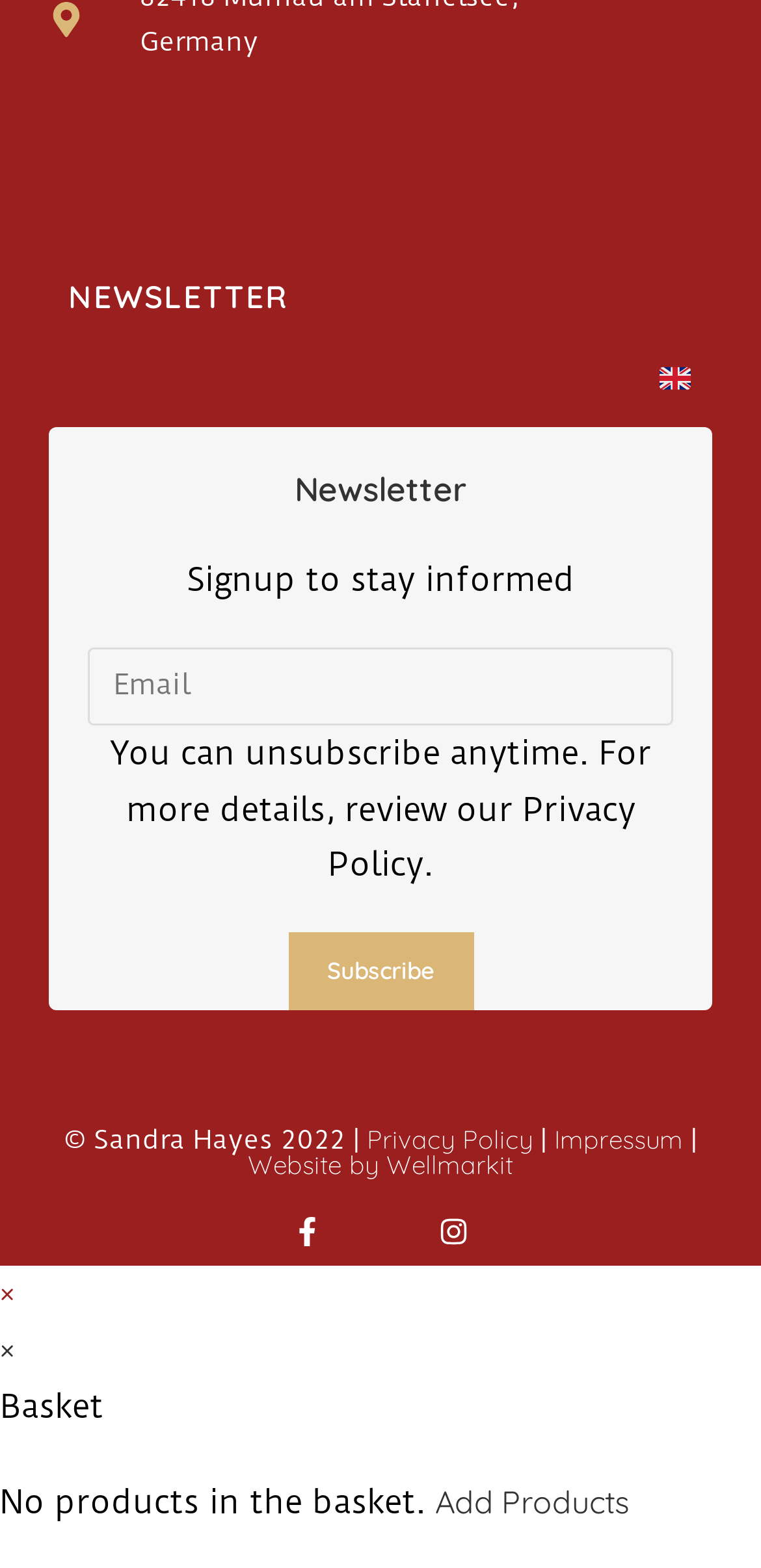Please find and report the bounding box coordinates of the element to click in order to perform the following action: "Explore GIS services". The coordinates should be expressed as four float numbers between 0 and 1, in the format [left, top, right, bottom].

None